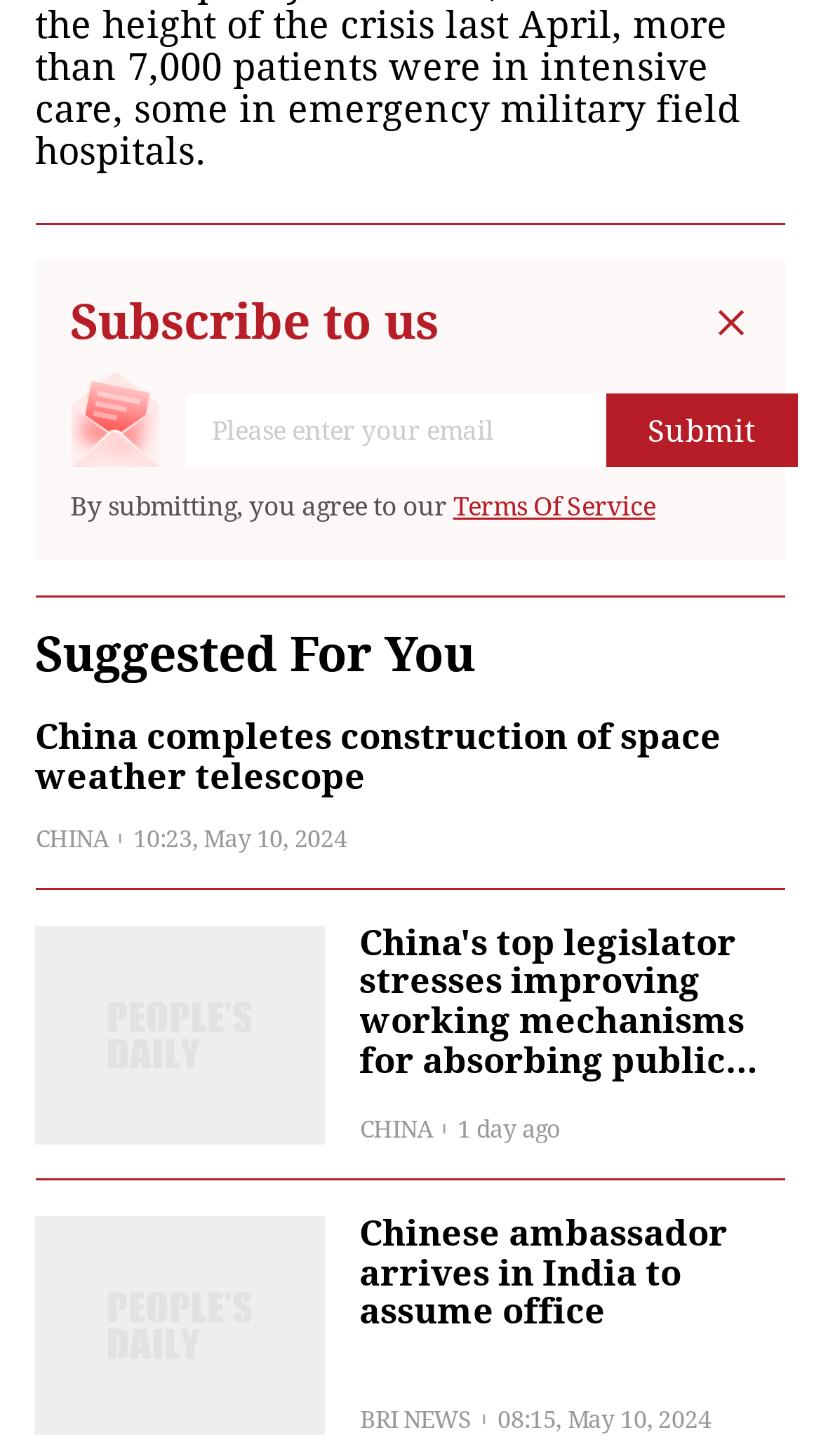What is the topic of the first news article?
From the details in the image, provide a complete and detailed answer to the question.

The first news article has a title 'China completes construction of space weather telescope' and is categorized under 'CHINA', indicating that the topic is about China's completion of a space weather telescope.